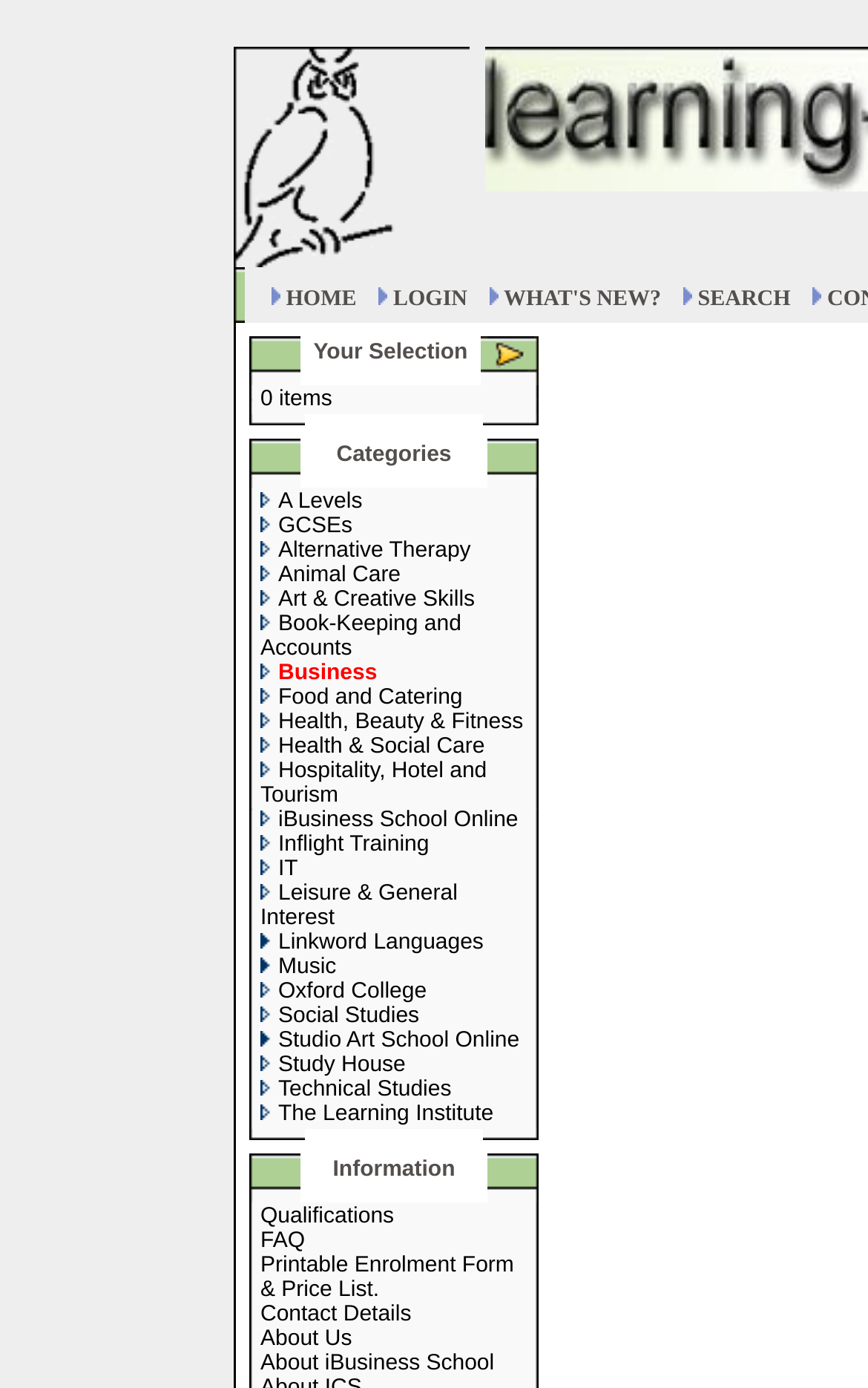What is the text of the first link in the top navigation bar?
Answer the question with just one word or phrase using the image.

HOME